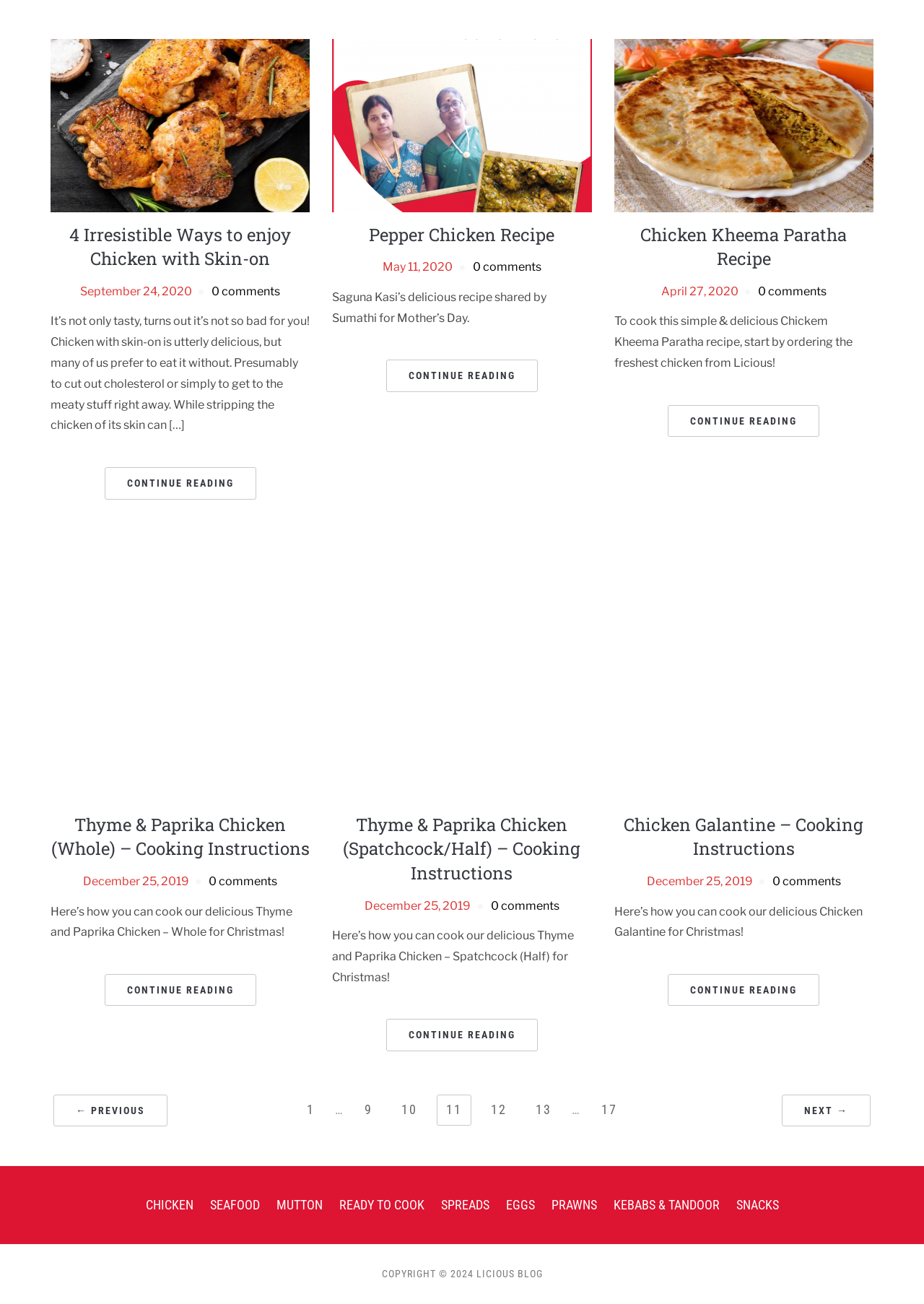Examine the screenshot and answer the question in as much detail as possible: What type of recipes are featured on this webpage?

Based on the webpage content, I can see that there are multiple articles featuring different chicken recipes, such as '4 Irresistible Ways to enjoy Chicken with Skin-on', 'Pepper Chicken Recipe', 'Chicken Kheema Paratha', and more. This suggests that the webpage is focused on showcasing various chicken recipes.